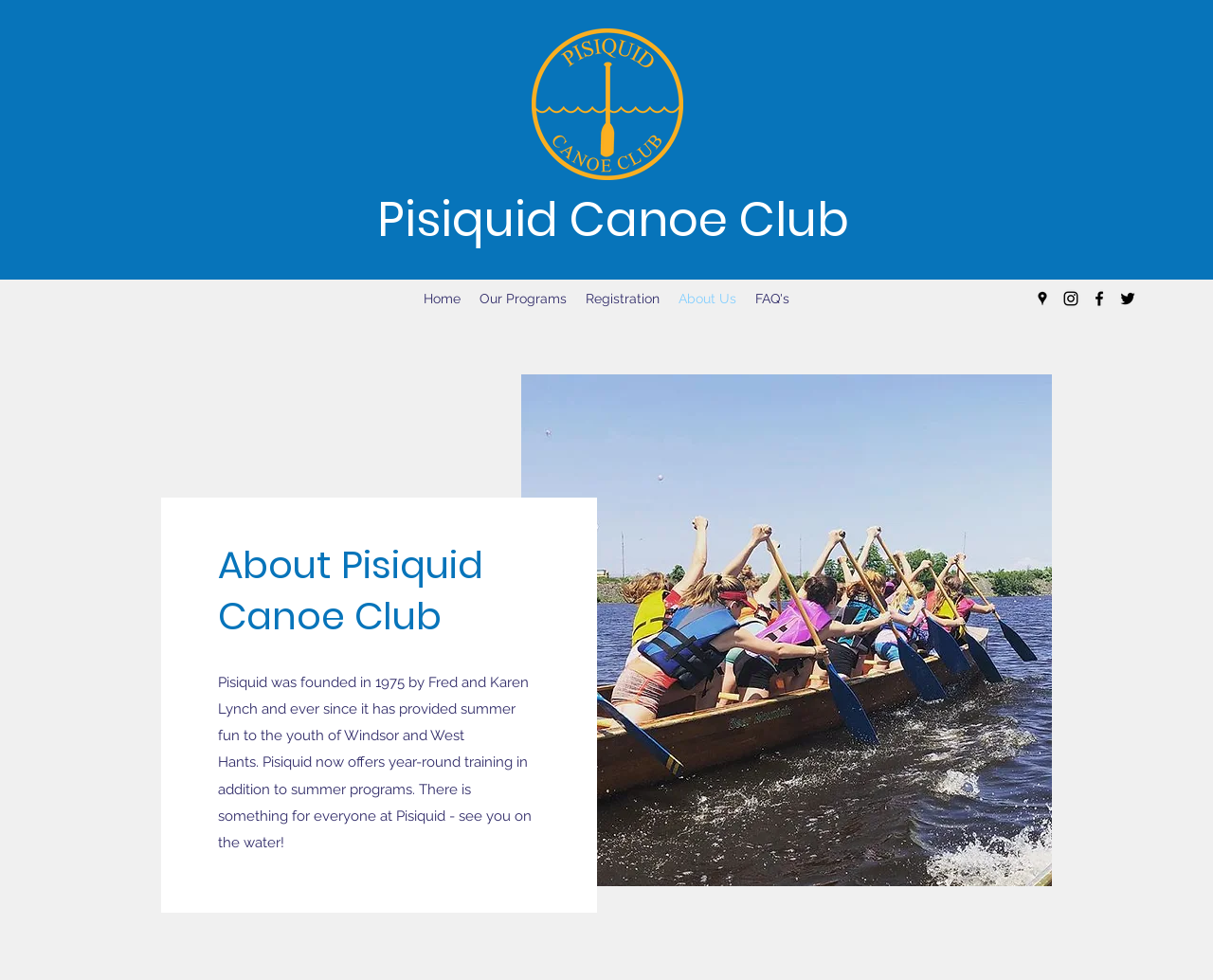What are the social media platforms listed?
Based on the image content, provide your answer in one word or a short phrase.

Google Places, Instagram, Facebook, Twitter